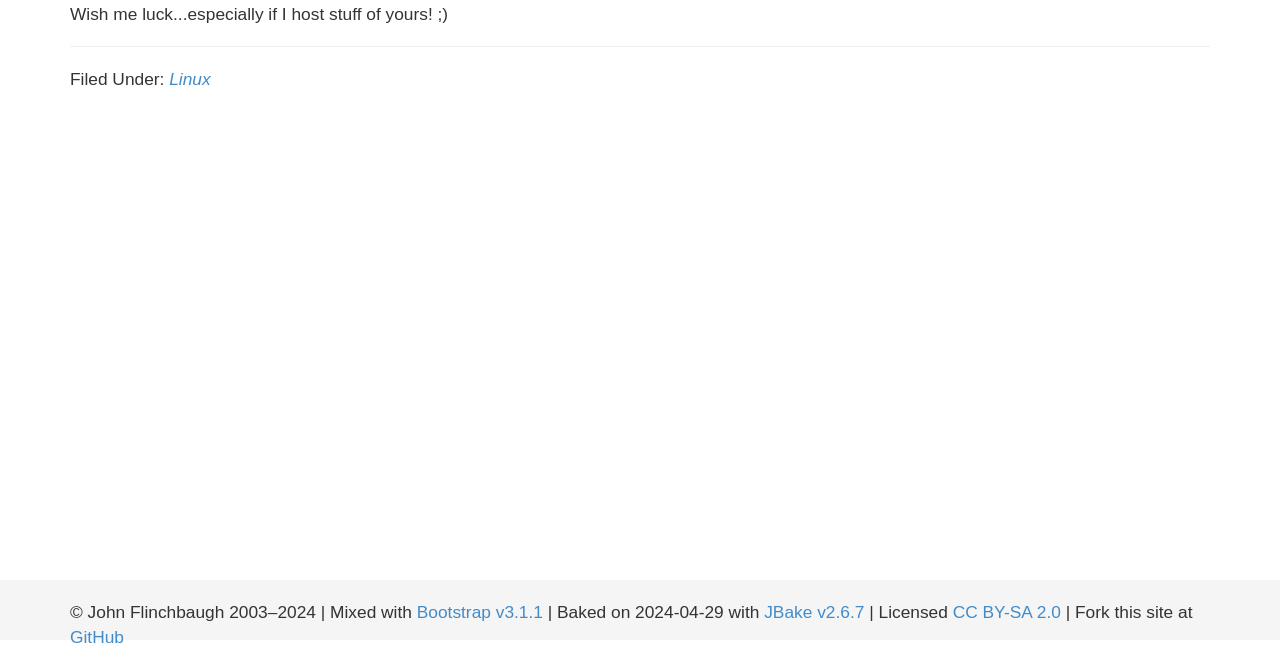Predict the bounding box of the UI element that fits this description: "JBake v2.6.7".

[0.597, 0.899, 0.675, 0.928]